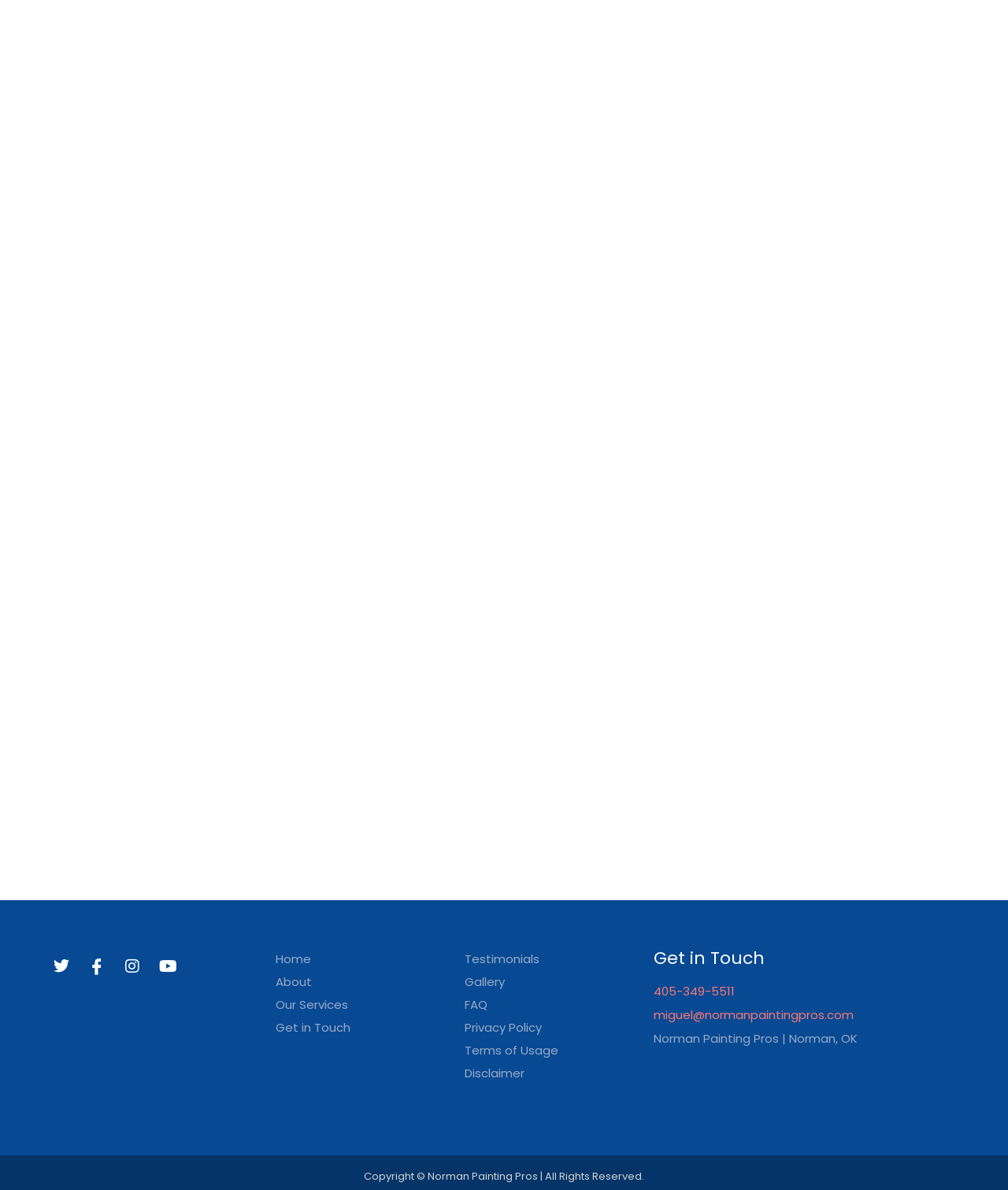Identify the bounding box coordinates of the region I need to click to complete this instruction: "Go to Home page".

[0.273, 0.796, 0.445, 0.815]